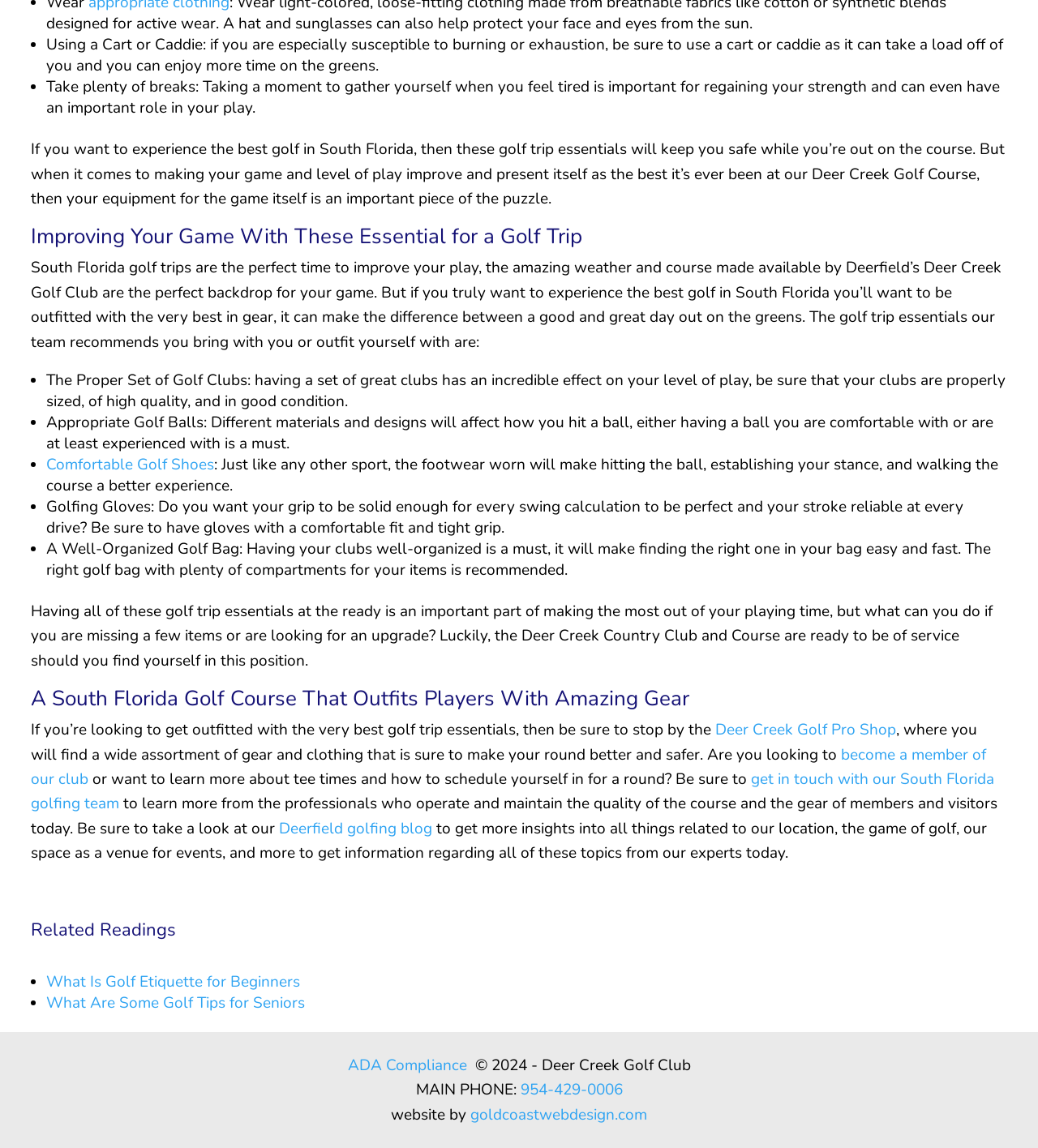Locate the bounding box of the UI element with the following description: "ADA Compliance".

[0.335, 0.919, 0.457, 0.937]